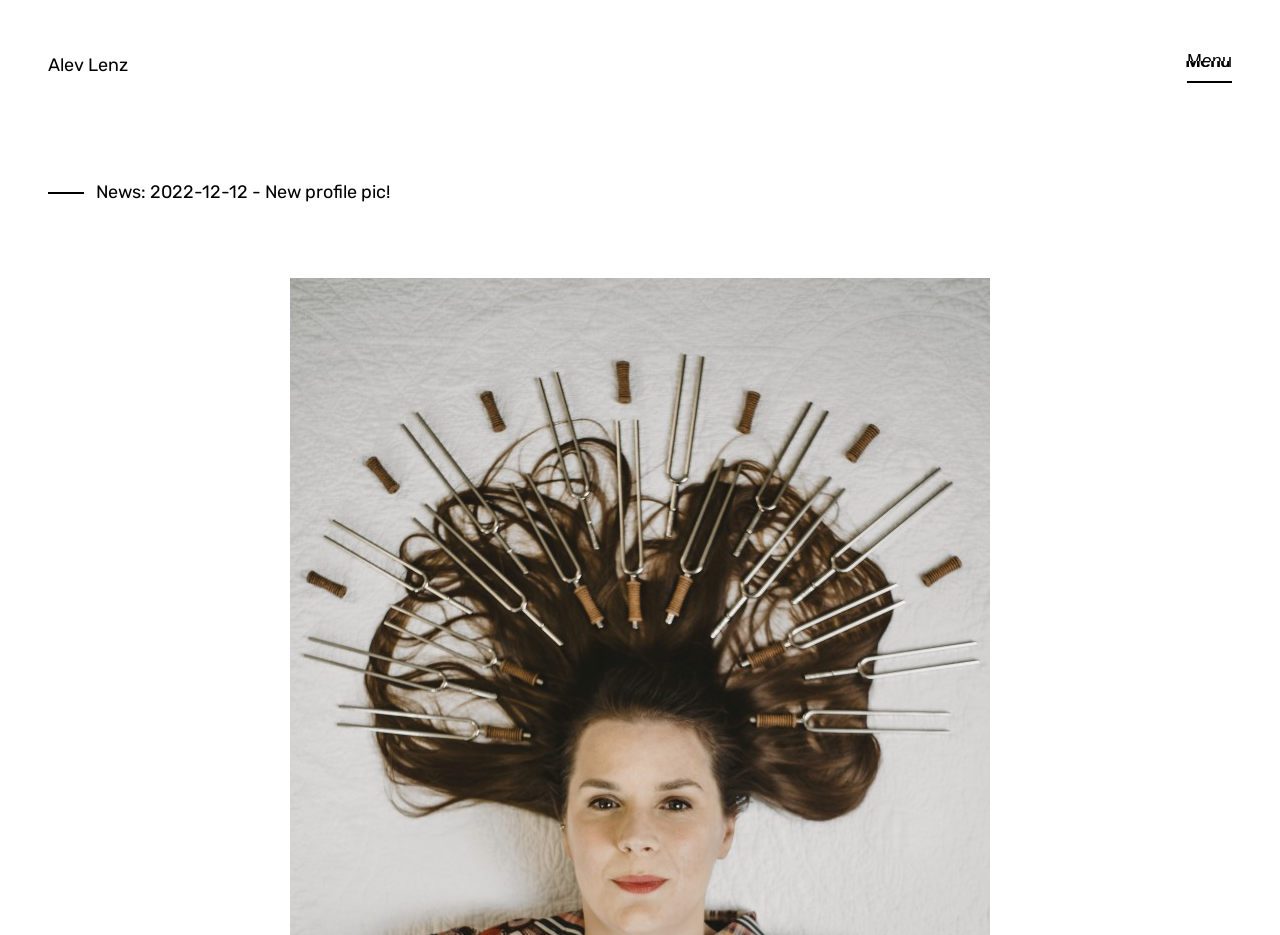Identify the bounding box coordinates of the specific part of the webpage to click to complete this instruction: "Explore the music section".

[0.806, 0.509, 0.844, 0.547]